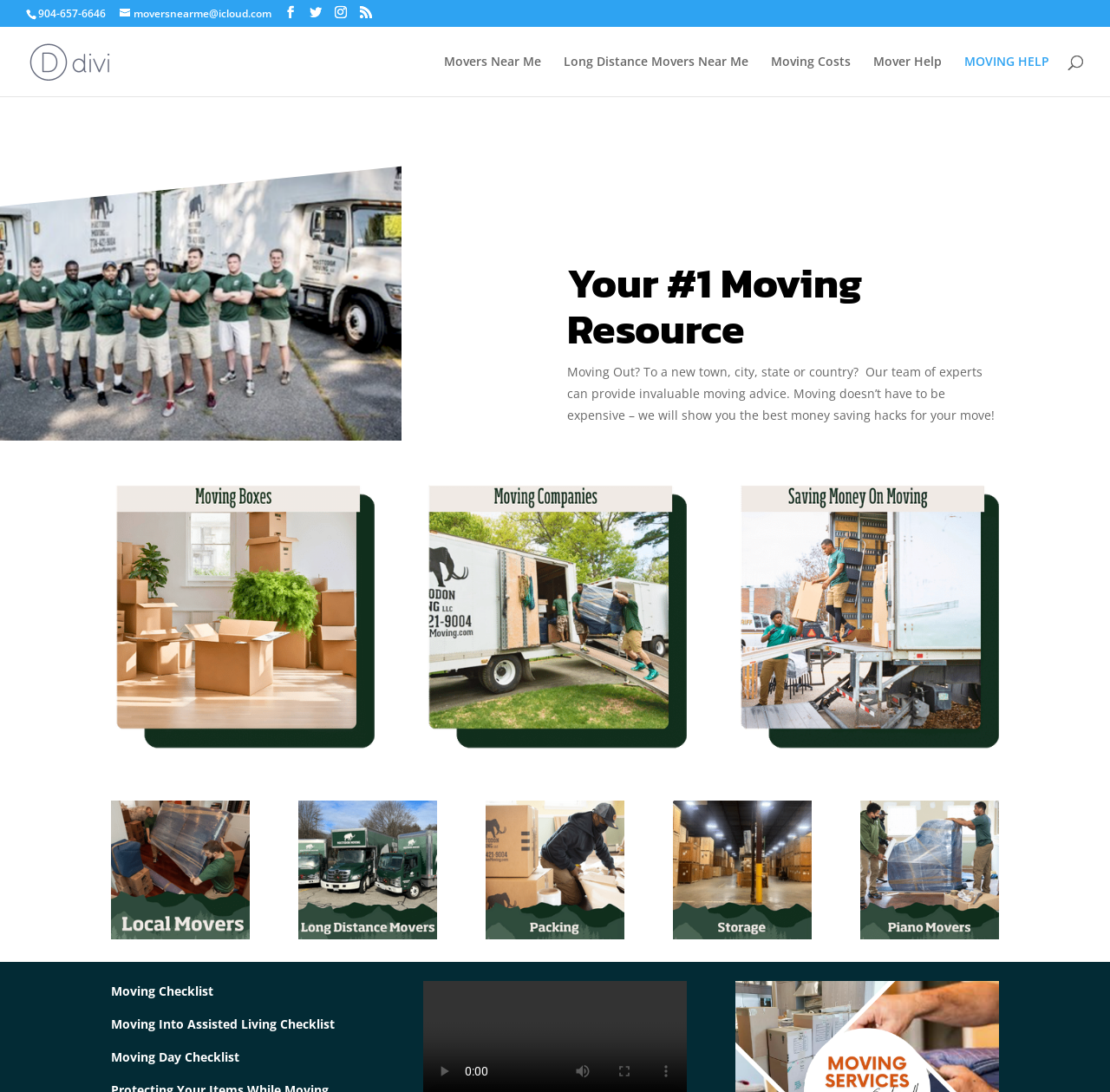Can you provide the bounding box coordinates for the element that should be clicked to implement the instruction: "Find movers near me"?

[0.4, 0.051, 0.488, 0.088]